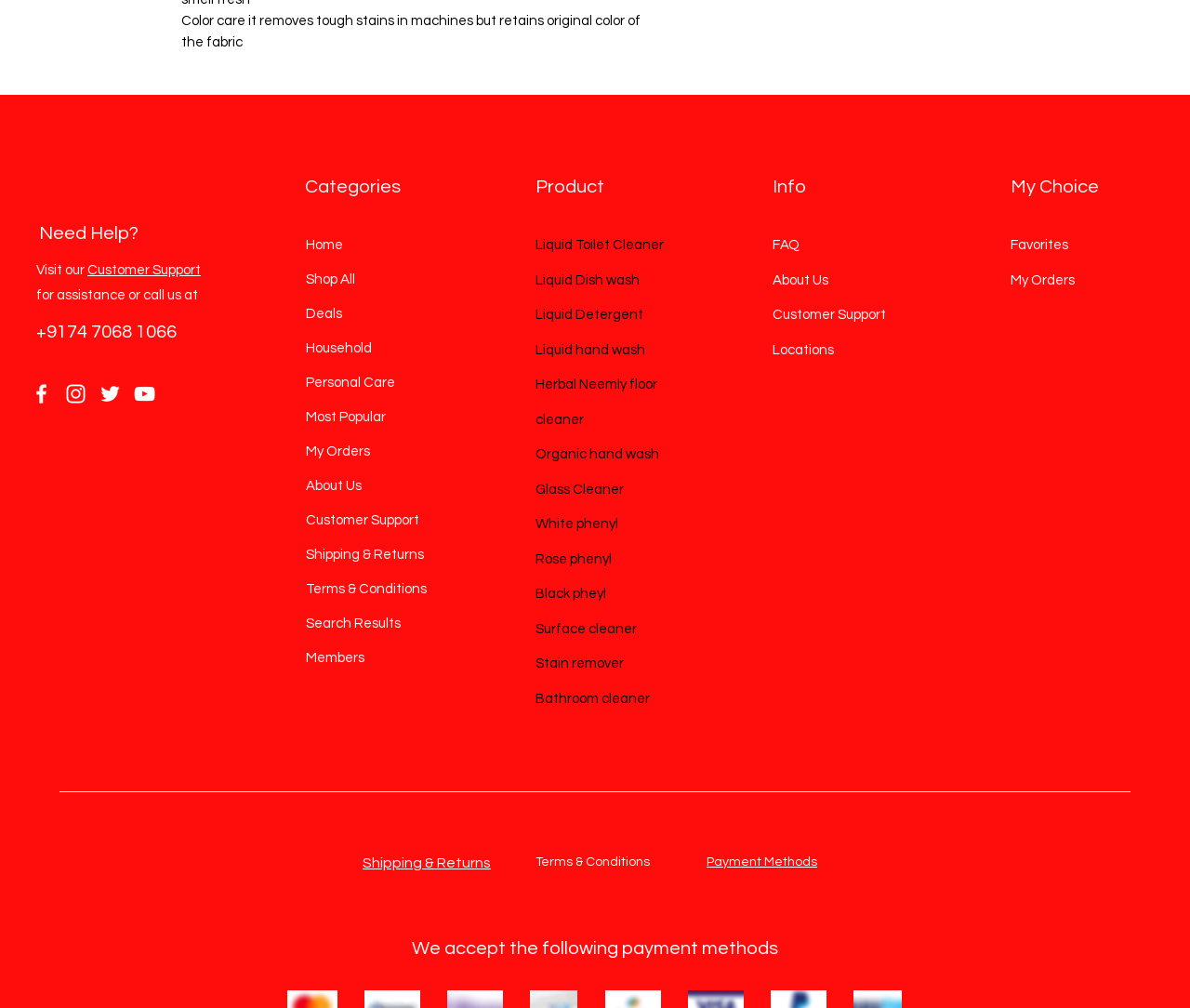Locate the bounding box coordinates of the element you need to click to accomplish the task described by this instruction: "Check My Orders".

[0.849, 0.271, 0.903, 0.285]